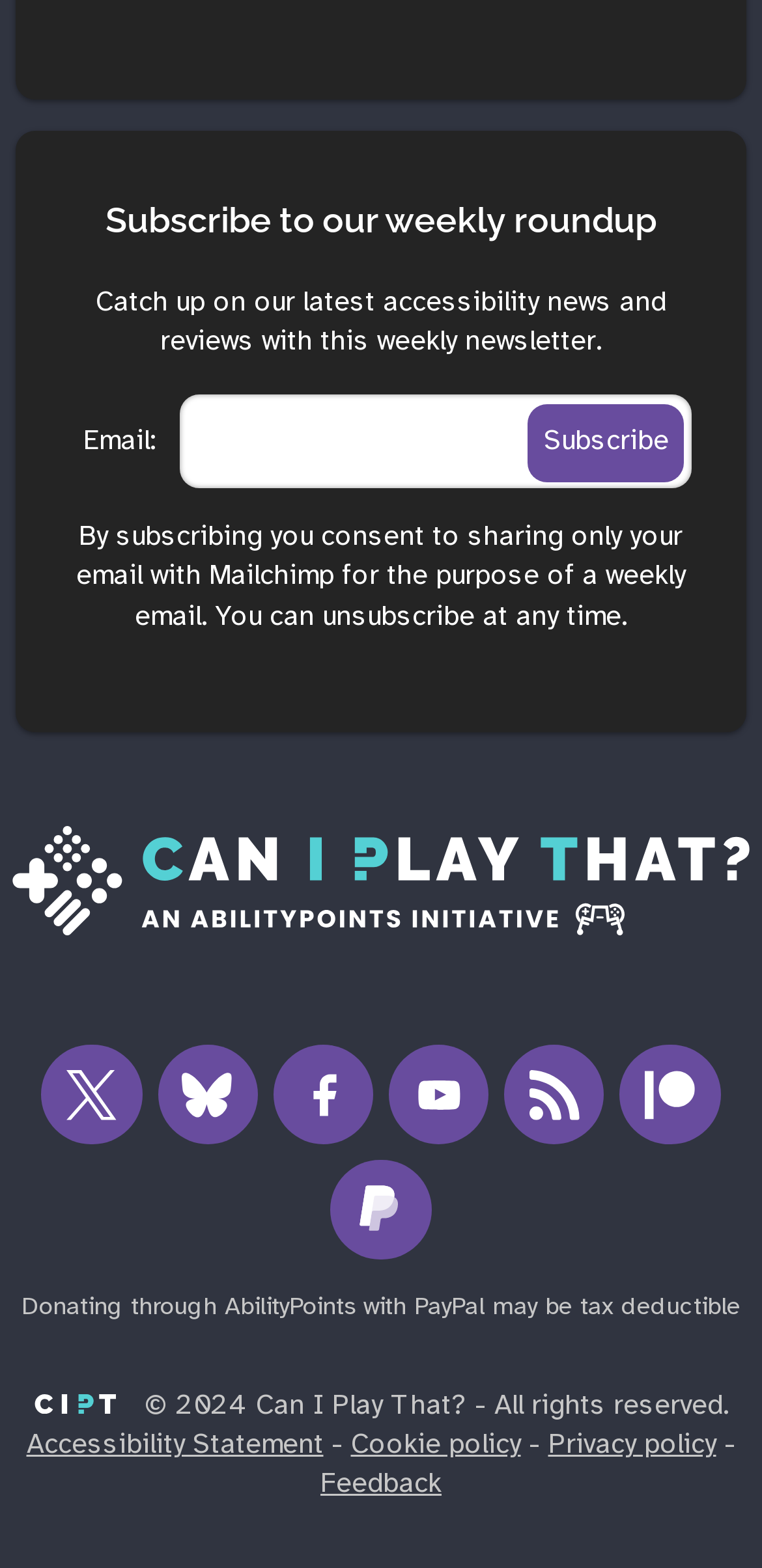What is the purpose of the weekly newsletter?
Look at the screenshot and respond with a single word or phrase.

Accessibility news and reviews